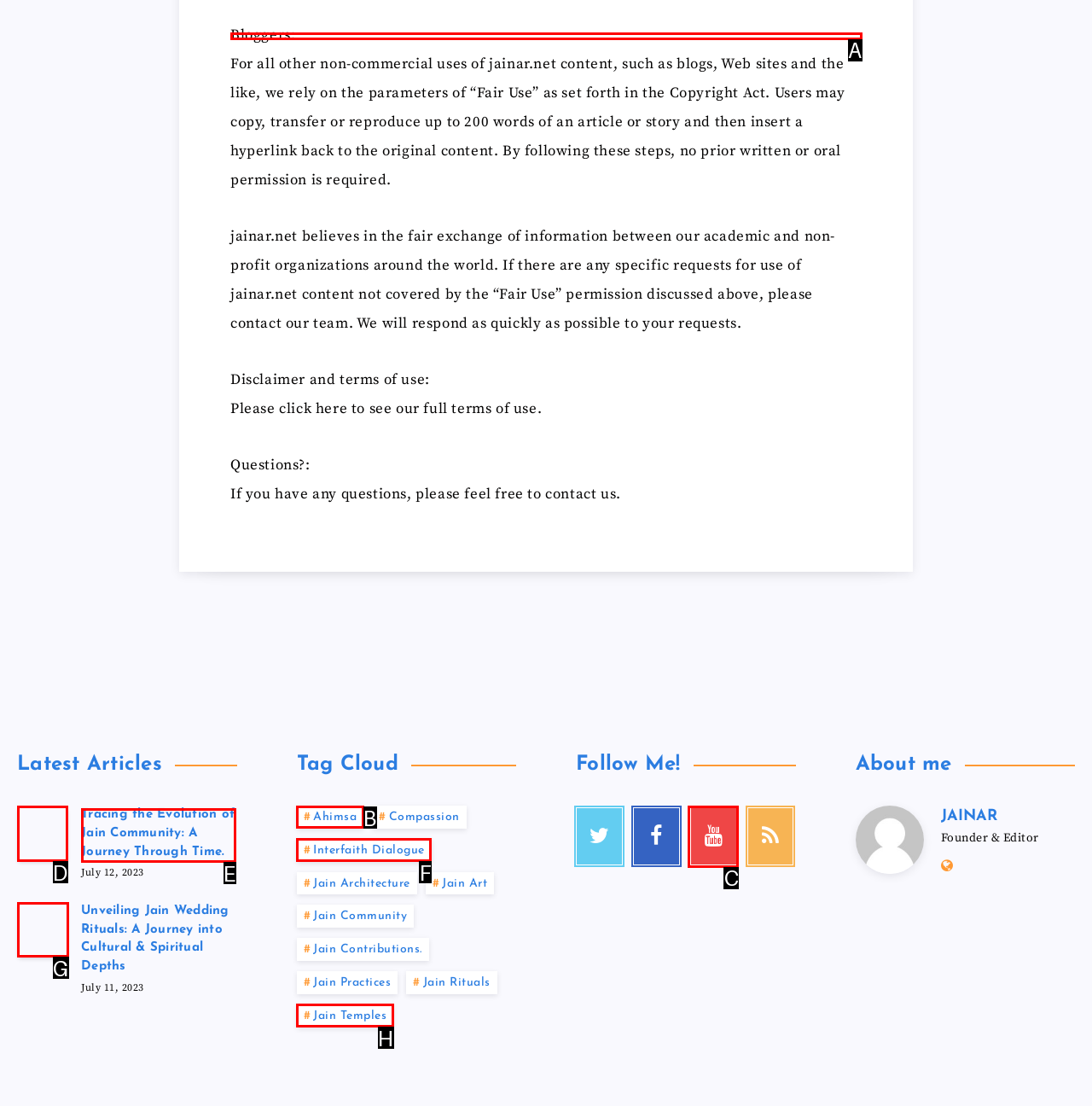Determine which HTML element should be clicked for this task: Click on the 'Tracing the Evolution of Jain Community: A Journey Through Time.' article
Provide the option's letter from the available choices.

D